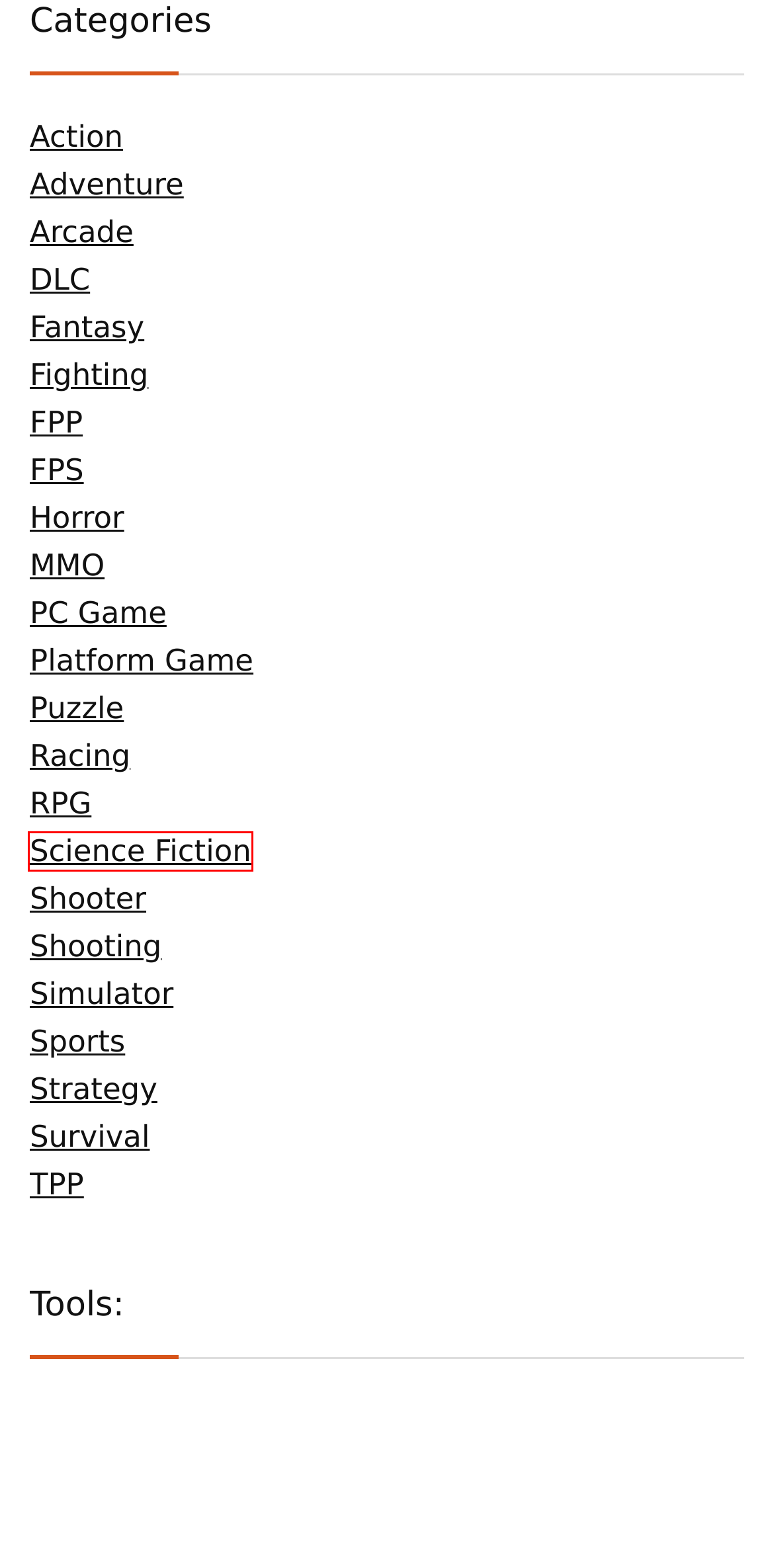You have a screenshot of a webpage with a red bounding box around a UI element. Determine which webpage description best matches the new webpage that results from clicking the element in the bounding box. Here are the candidates:
A. Strategy Archives - Install Games
B. Shooting Archives - Install Games
C. RPG Archives - Install Games
D. Racing Archives - Install Games
E. Survival Archives - Install Games
F. Fantasy Archives - Install Games
G. Shooter Archives - Install Games
H. Science Fiction Archives - Install Games

H